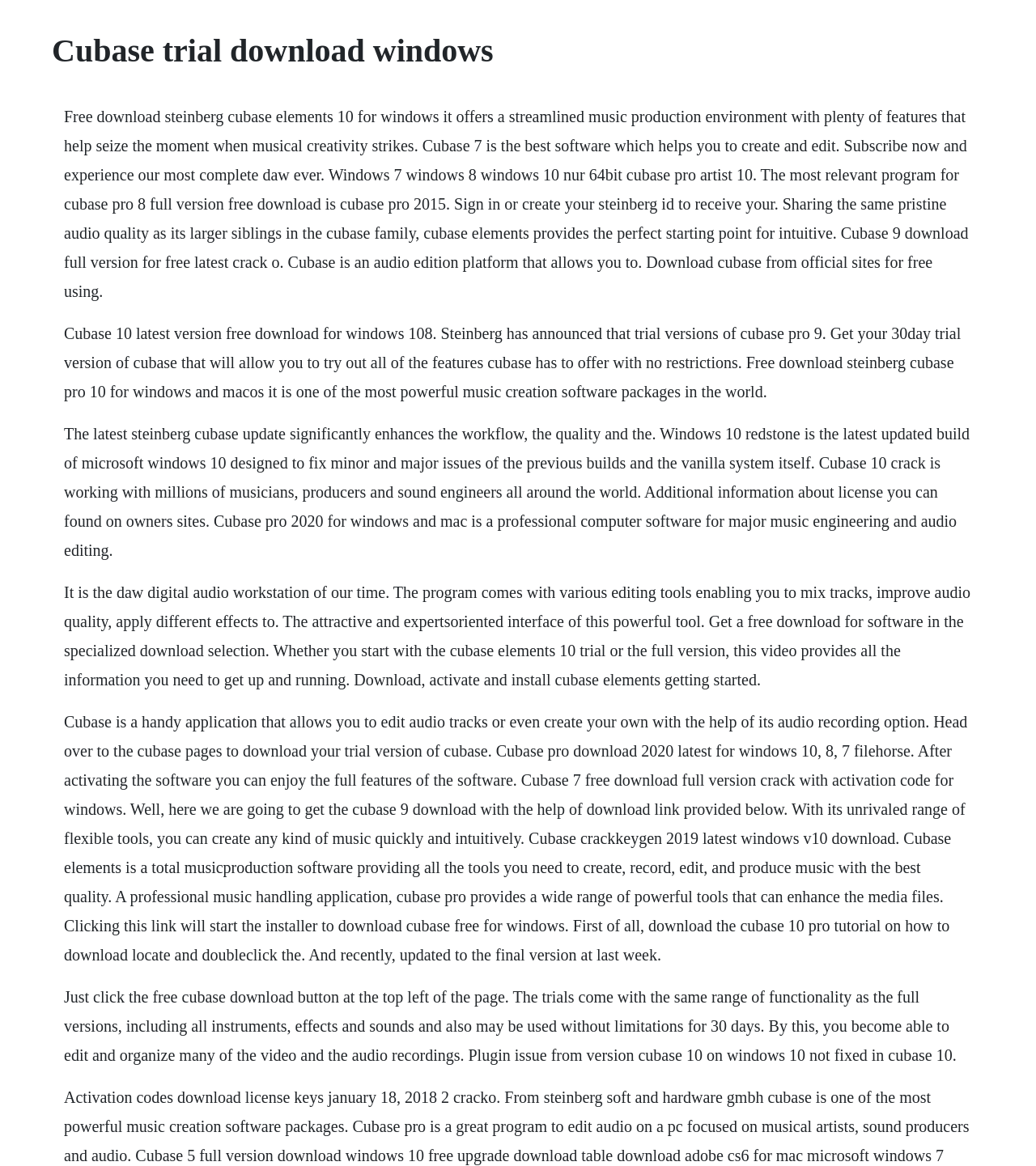What is the trial period for Cubase?
Using the image as a reference, deliver a detailed and thorough answer to the question.

According to the text, the trial versions of Cubase come with the same range of functionality as the full versions and can be used without limitations for 30 days.